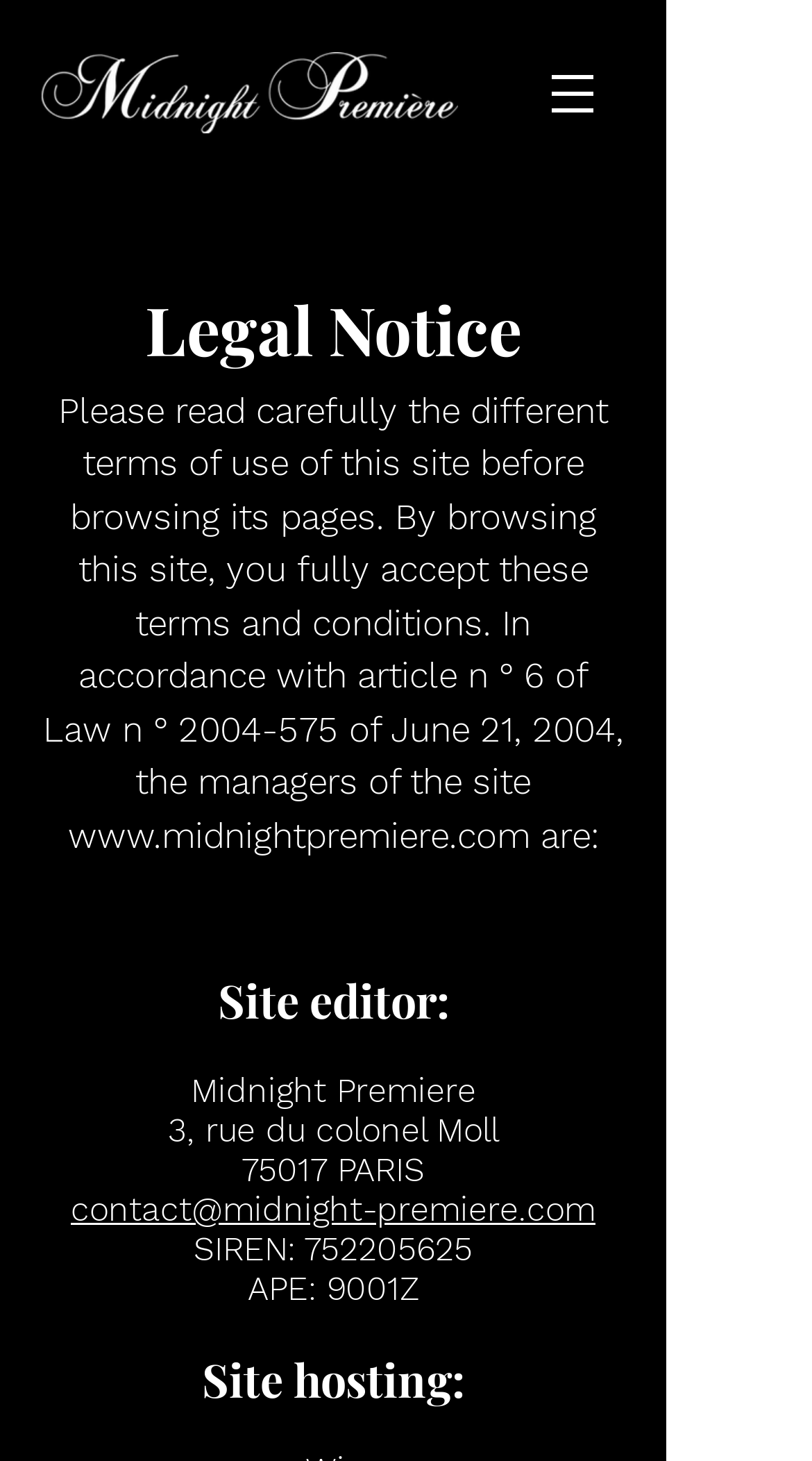What is the APE code of Midnight Premiere?
Based on the image, give a concise answer in the form of a single word or short phrase.

9001Z